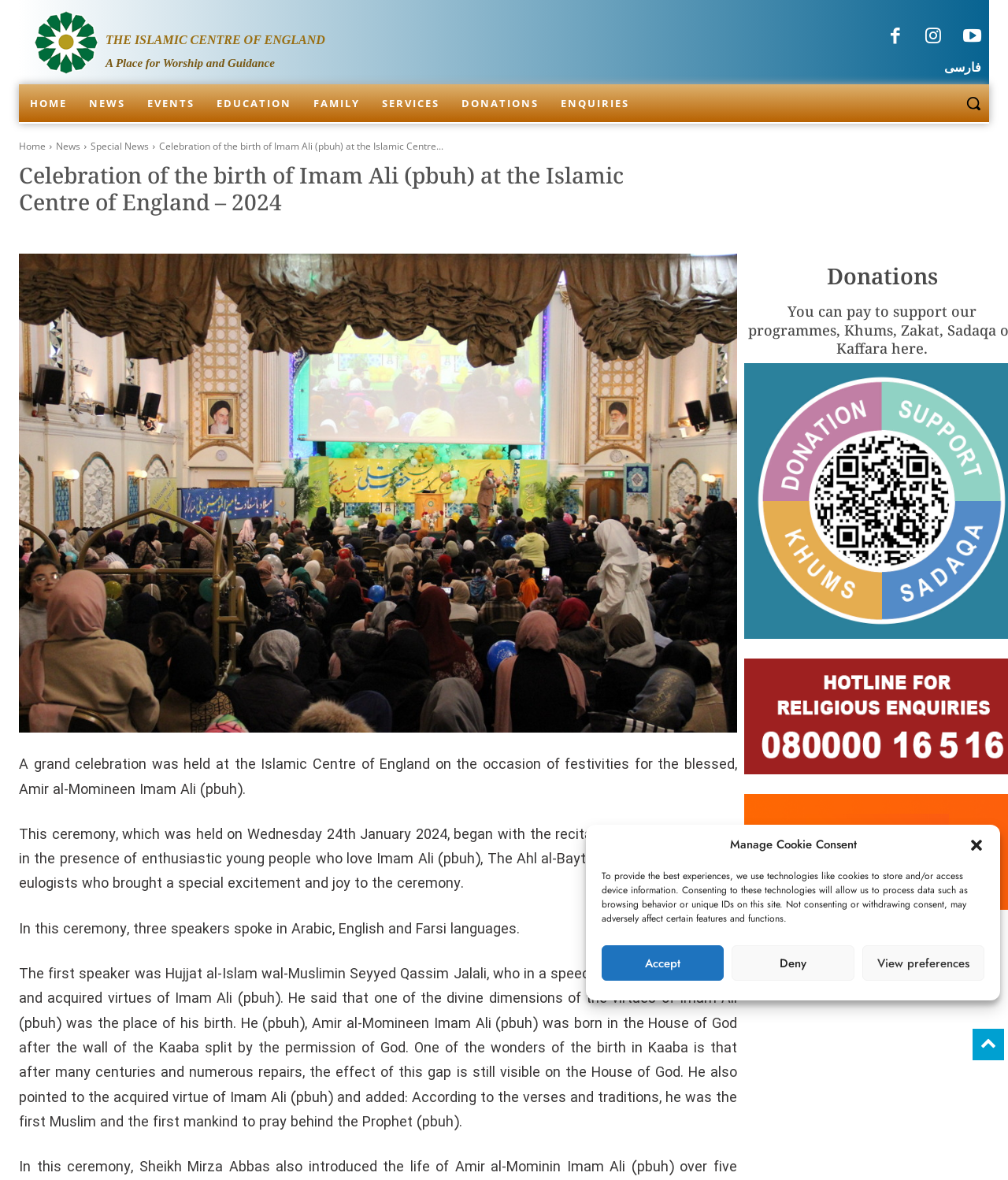What is the occasion of the celebration?
Please respond to the question with as much detail as possible.

The occasion of the celebration can be inferred from the static text element 'Celebration of the birth of Imam Ali (pbuh) at the Islamic Centre...' with bounding box coordinates [0.158, 0.118, 0.44, 0.13].